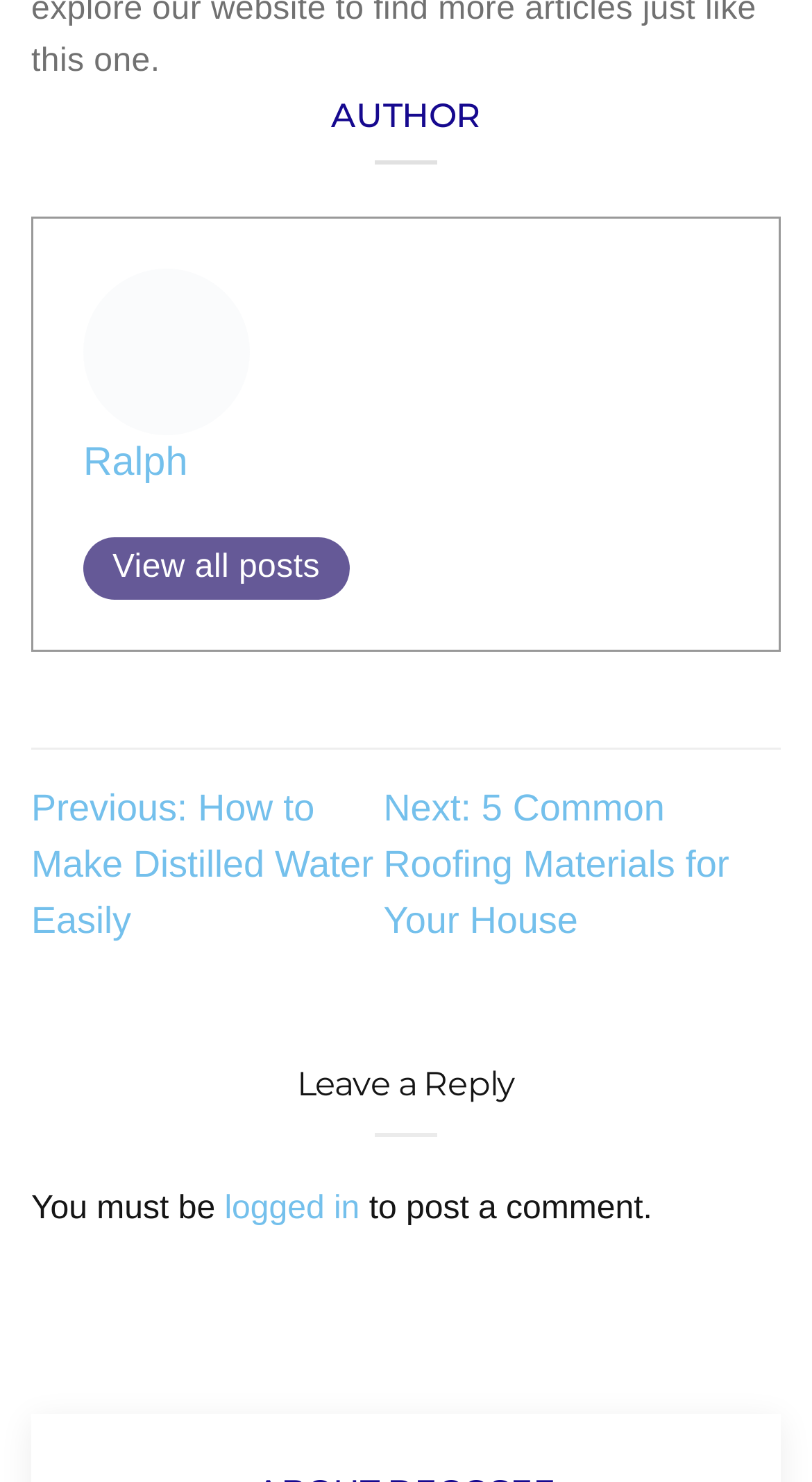Based on the image, please elaborate on the answer to the following question:
How many posts are linked?

There are three links related to posts: 'Ralph', 'Previous: How to Make Distilled Water Easily', and 'Next: 5 Common Roofing Materials for Your House'.